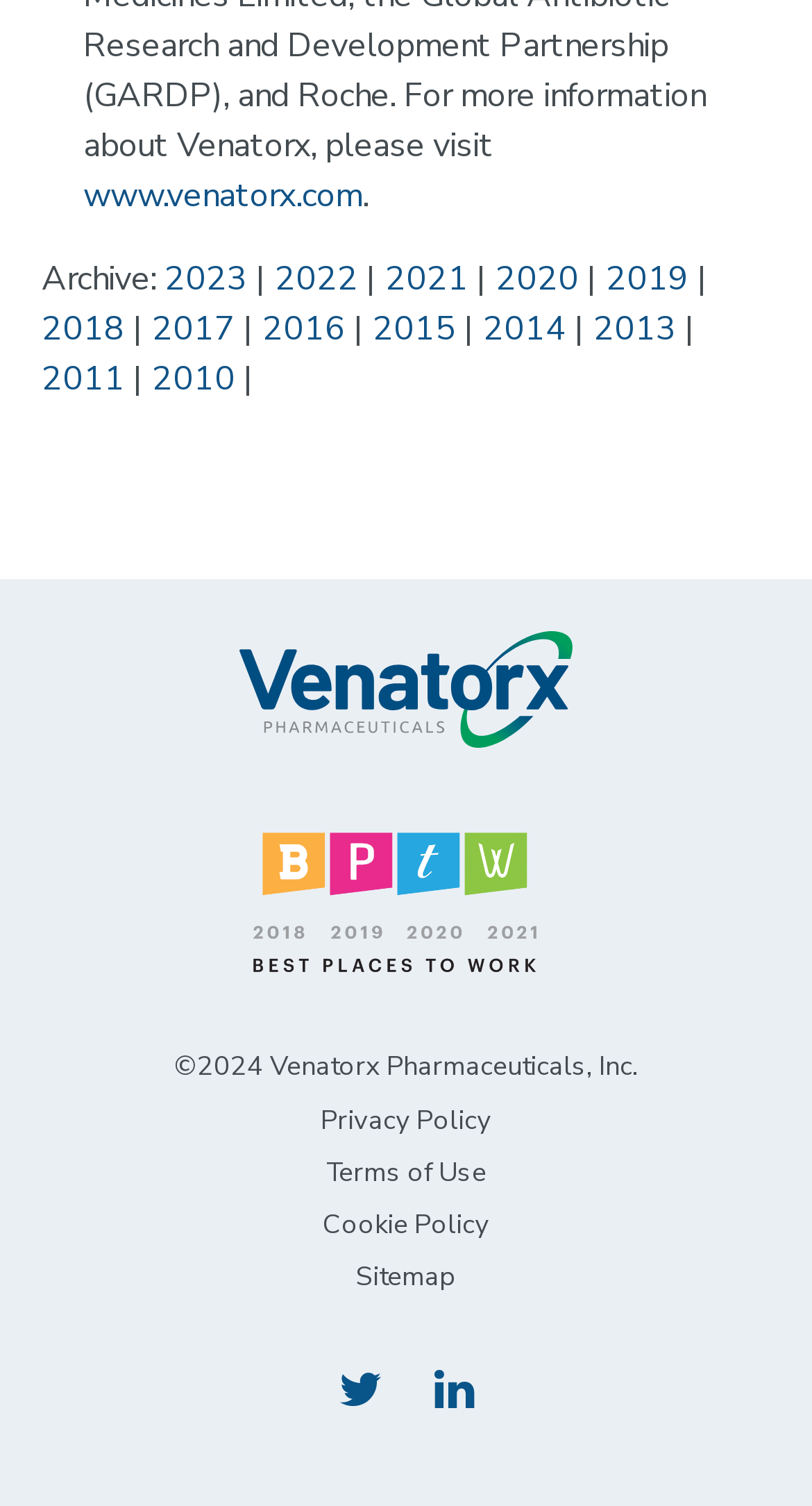Identify the bounding box coordinates of the clickable region to carry out the given instruction: "View the 2019 archive".

[0.746, 0.171, 0.849, 0.201]